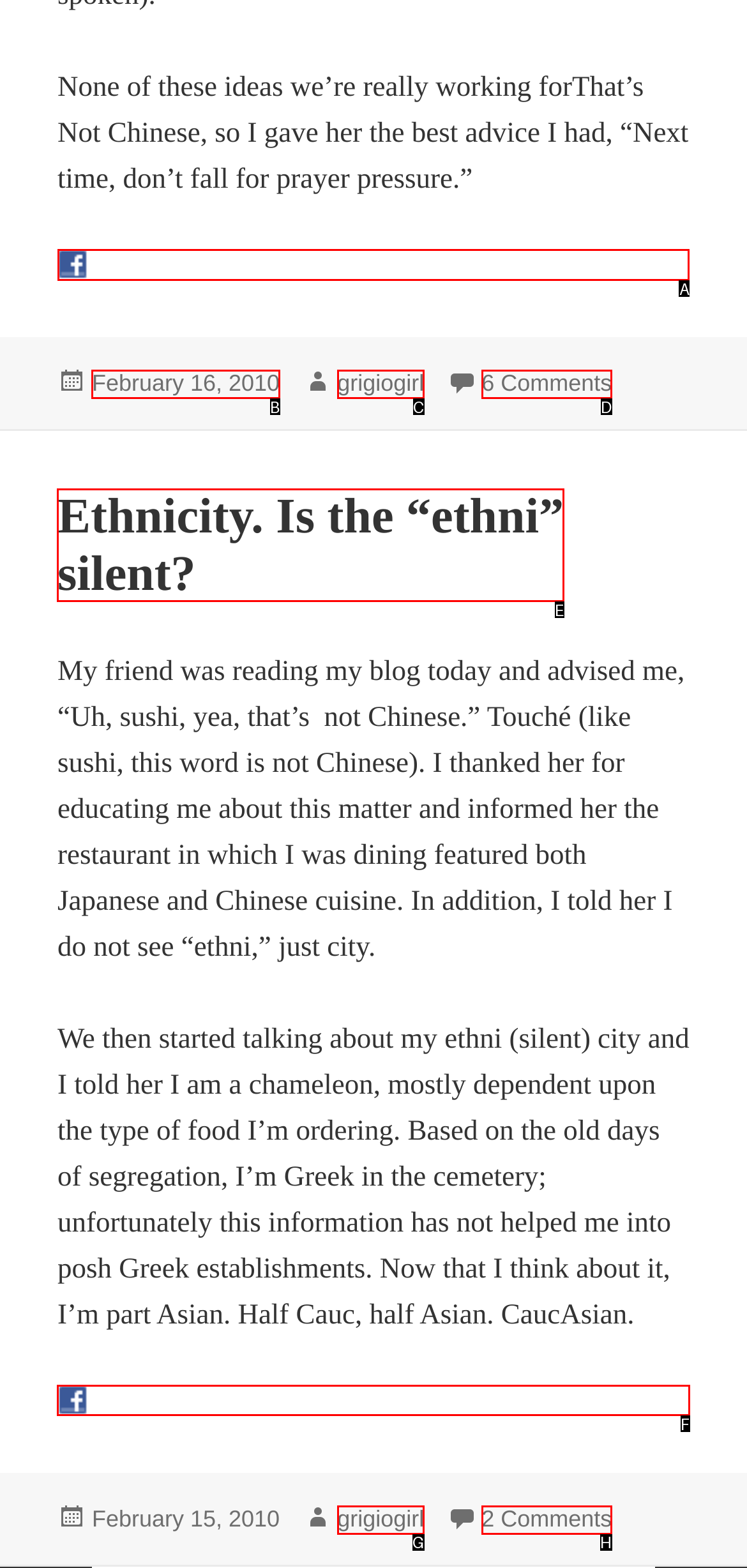Identify the letter of the option that should be selected to accomplish the following task: Share on Facebook. Provide the letter directly.

A